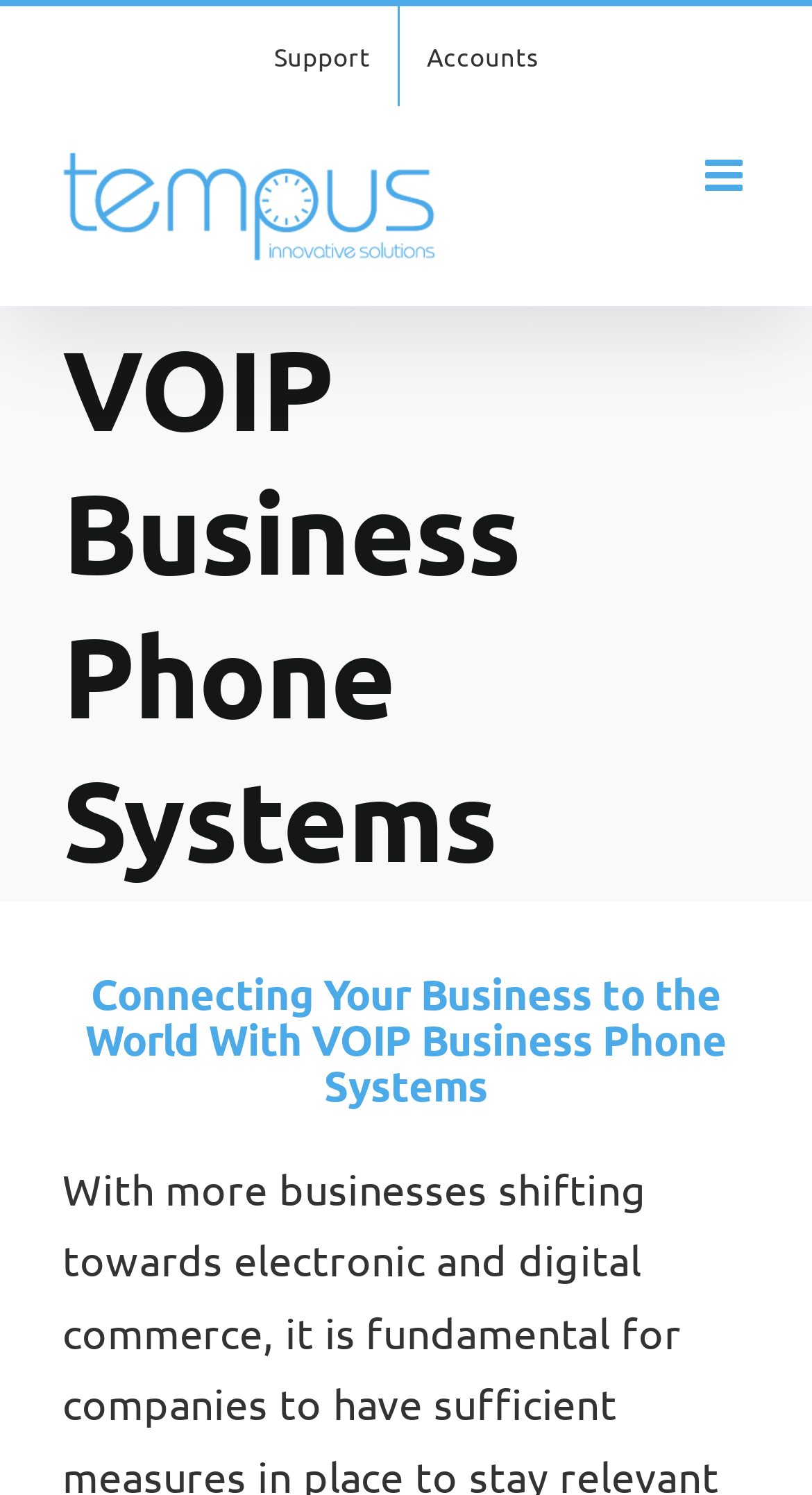Articulate a complete and detailed caption of the webpage elements.

The webpage is about VOIP business phone systems, specifically highlighting the importance of staying connected with Tempus Innovative Solutions. At the top-left corner, there is a navigation menu with two links, "Support" and "Accounts", which are secondary menu options. Next to the navigation menu, the Tempus Innovative Solutions logo is displayed, which is also a clickable link.

Below the logo, there is a toggle button to expand the mobile menu, located at the top-right corner. The page title bar takes up most of the top section, with a prominent heading "VOIP Business Phone Systems" in the center. Below this heading, there is a subheading "Connecting Your Business to the World With VOIP Business Phone Systems", which provides more context about the service.

There are no images on the page apart from the logo. The overall structure of the page is simple, with a clear focus on the main topic of VOIP business phone systems and the company's role in providing this service.